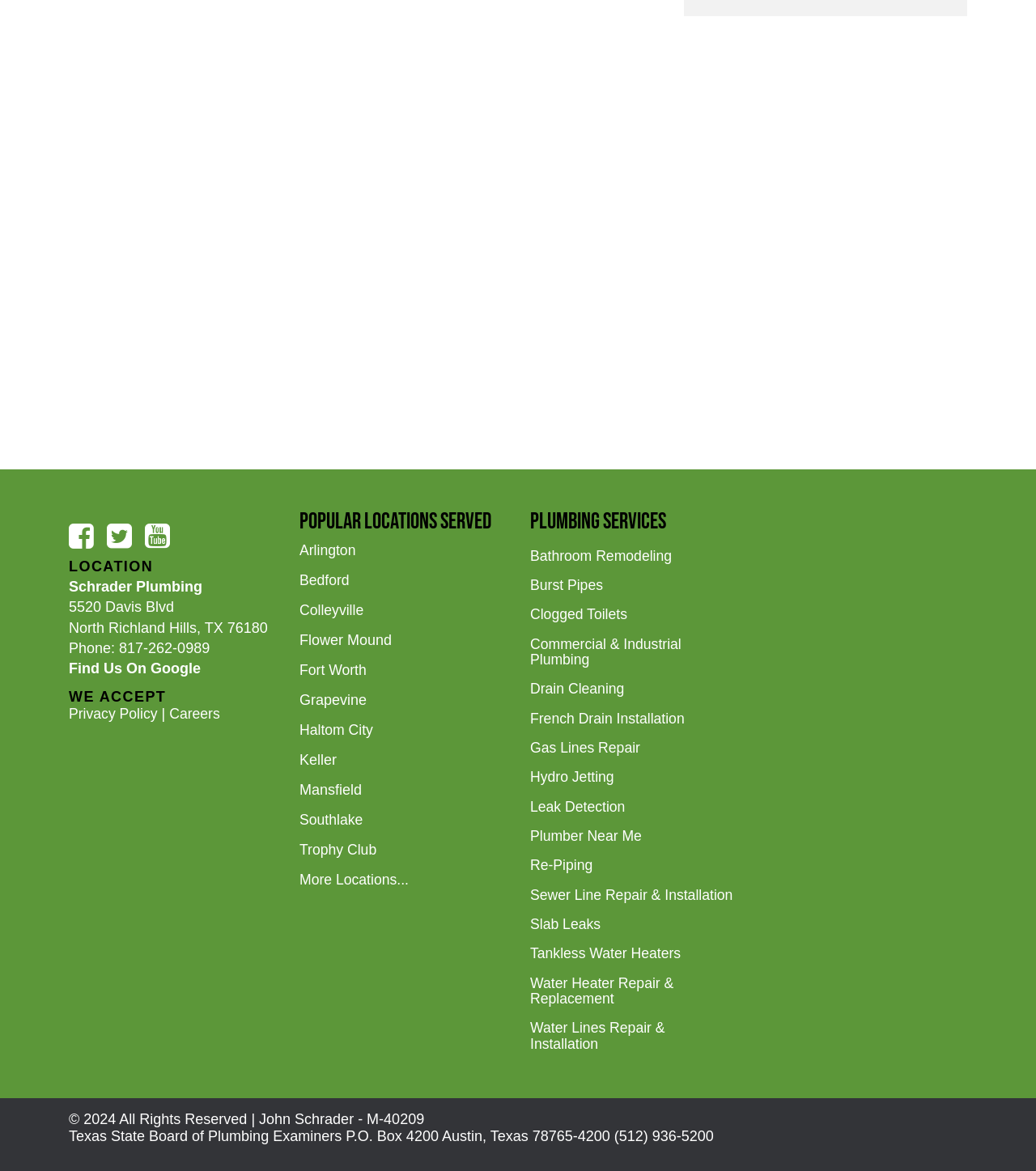Using the element description provided, determine the bounding box coordinates in the format (top-left x, top-left y, bottom-right x, bottom-right y). Ensure that all values are floating point numbers between 0 and 1. Element description: Commercial & Industrial Plumbing

[0.512, 0.538, 0.711, 0.577]